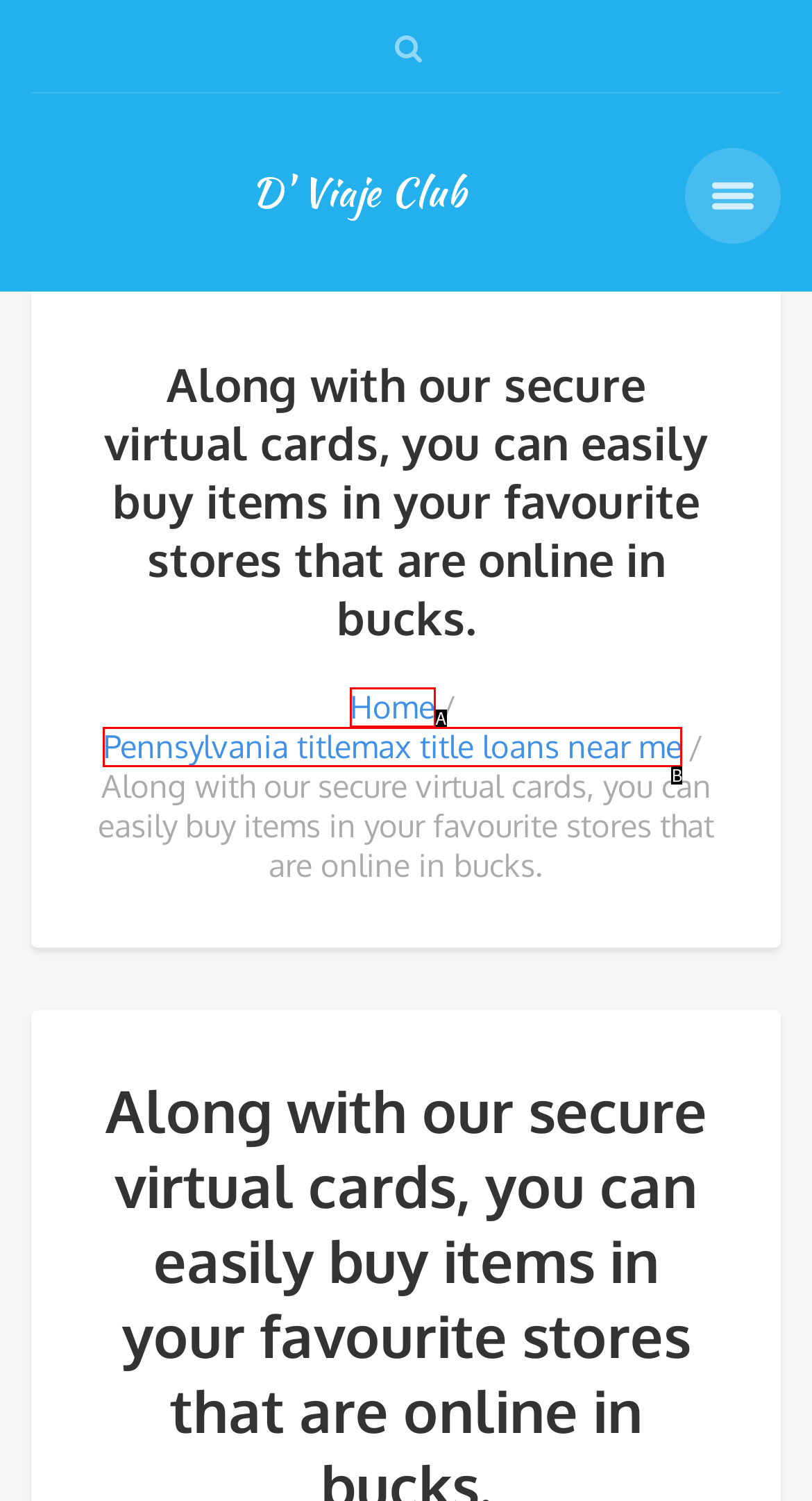From the given options, choose the HTML element that aligns with the description: Home. Respond with the letter of the selected element.

A